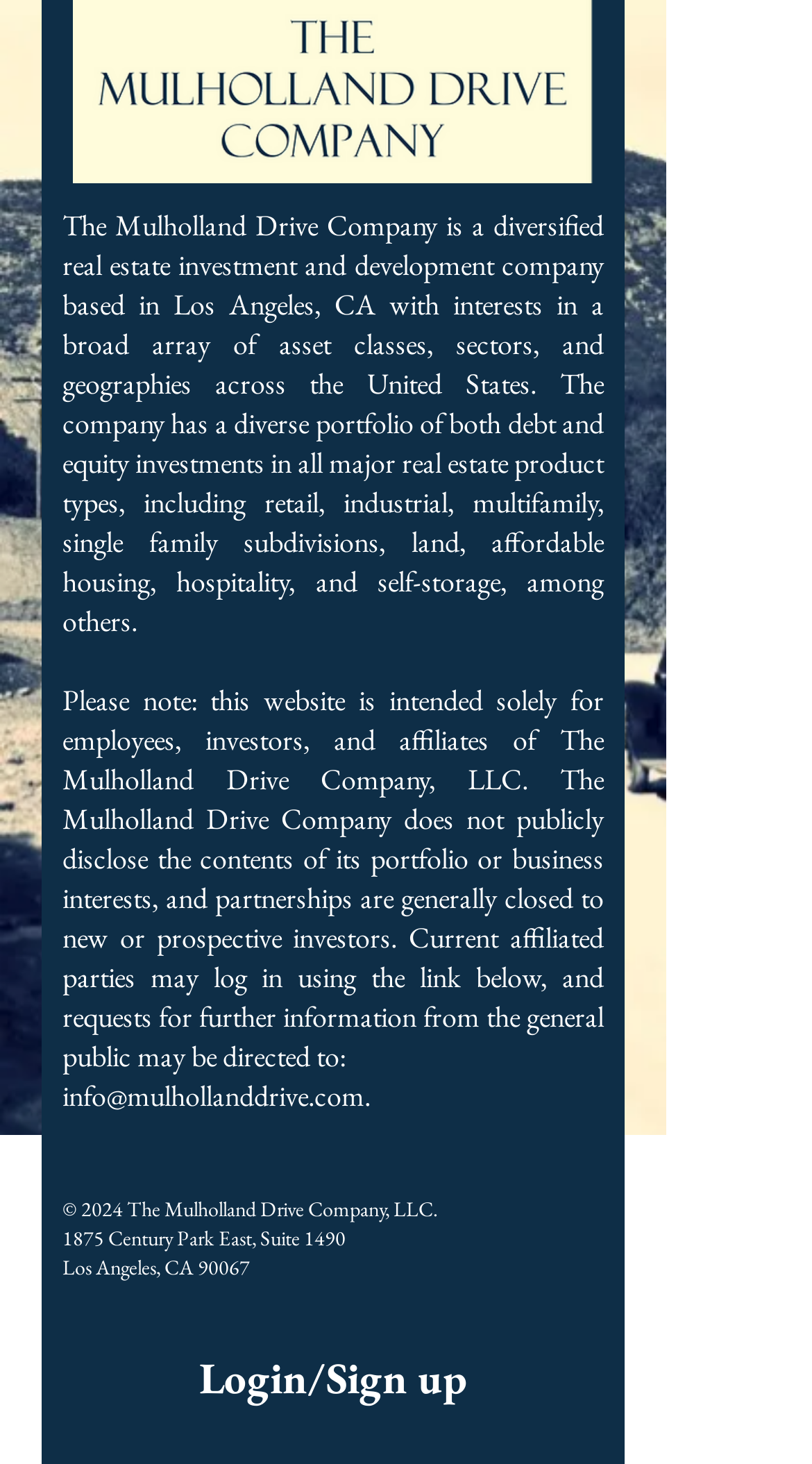Explain the webpage's layout and main content in detail.

The webpage is about The Mulholland Drive Company, a diversified real estate investment and development company based in Los Angeles, CA. At the top of the page, there is a heading that provides a detailed description of the company's interests and portfolio. Below this heading, there is a notice addressed to employees, investors, and affiliates of the company, stating that the website is intended for their use only and that partnerships are generally closed to new or prospective investors.

On the same section, there is a link to 'info@mulhollanddrive.com' where the general public can direct their requests for further information. At the bottom left of the page, there is a copyright notice with the year '2024' and the company's name. Next to it, there is the company's address, '1875 Century Park East, Suite 1490, Los Angeles, CA 90067'.

On the bottom right of the page, there is a 'Login/Sign up' button, allowing affiliated parties to log in to the website. There are no images on the page. The overall content is text-based, with a focus on providing information about the company and its intentions.